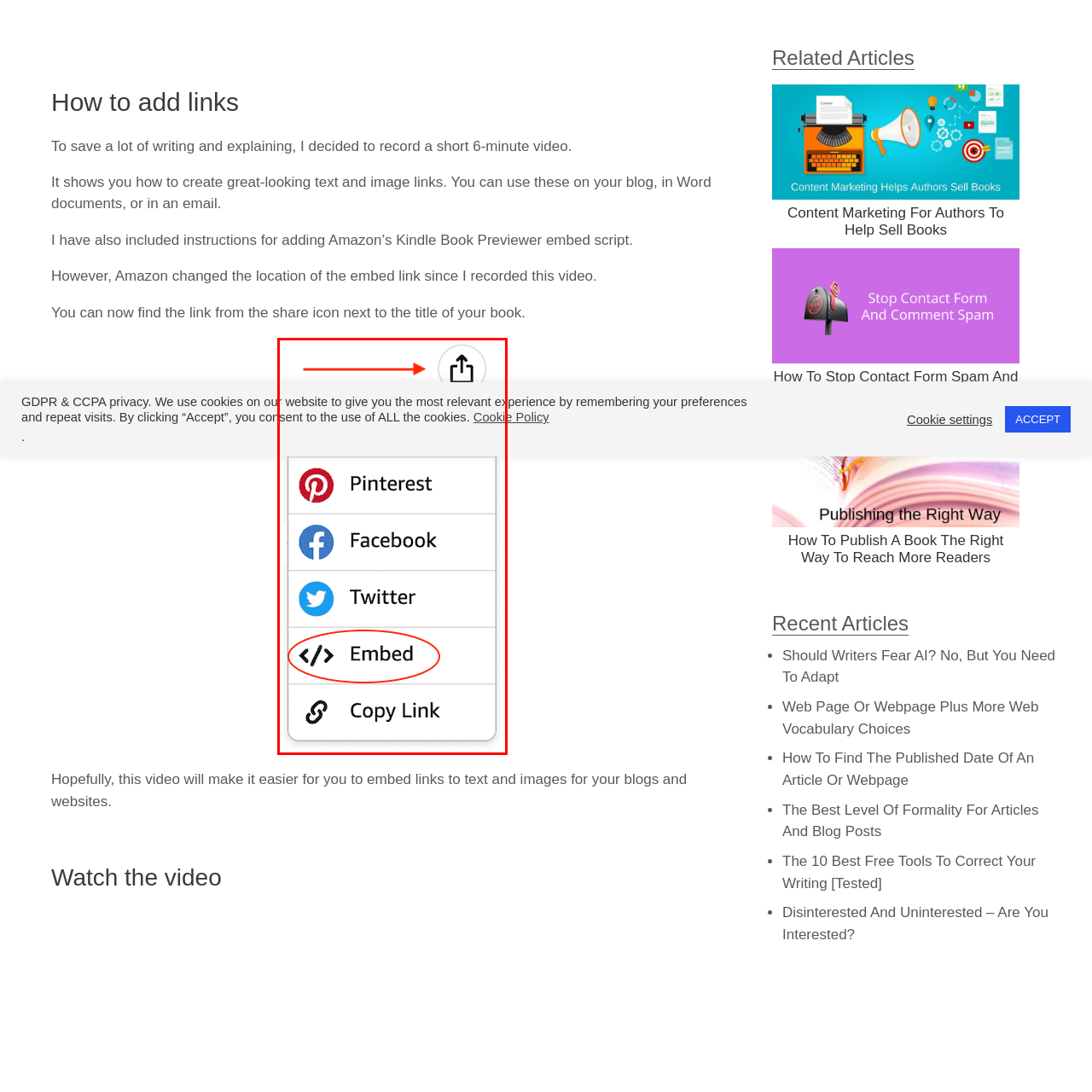Describe the scene captured within the highlighted red boundary in great detail.

The image illustrates a user interface dropdown menu for sharing options, prominently featuring various social media icons such as Pinterest, Facebook, and Twitter. The highlighted section, marked with a red oval, clearly indicates an "Embed" option, suggesting that users can easily embed content onto their websites or blogs. This menu is likely linked to a feature for sharing content from the relevant platform, making it convenient for users looking to enhance their online presence by embedding links or media. The dropdown is accessed via a share icon at the top right, signifying its role in promoting easy and efficient content sharing.